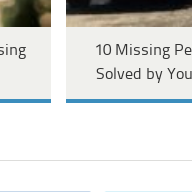Capture every detail in the image and describe it fully.

The image features a captivating thumbnail for the article titled "10 Missing Persons Cases Solved by YouTube Divers." This article likely explores intriguing stories where amateur divers, often working as part of YouTube channels, played a crucial role in resolving cases of missing persons. The image sits alongside other similar thumbnails, suggesting a collection of engaging content related to mysterious disappearances and resolutions. The design is simple yet effective, aiming to draw readers' attention to the compelling narratives within the article.